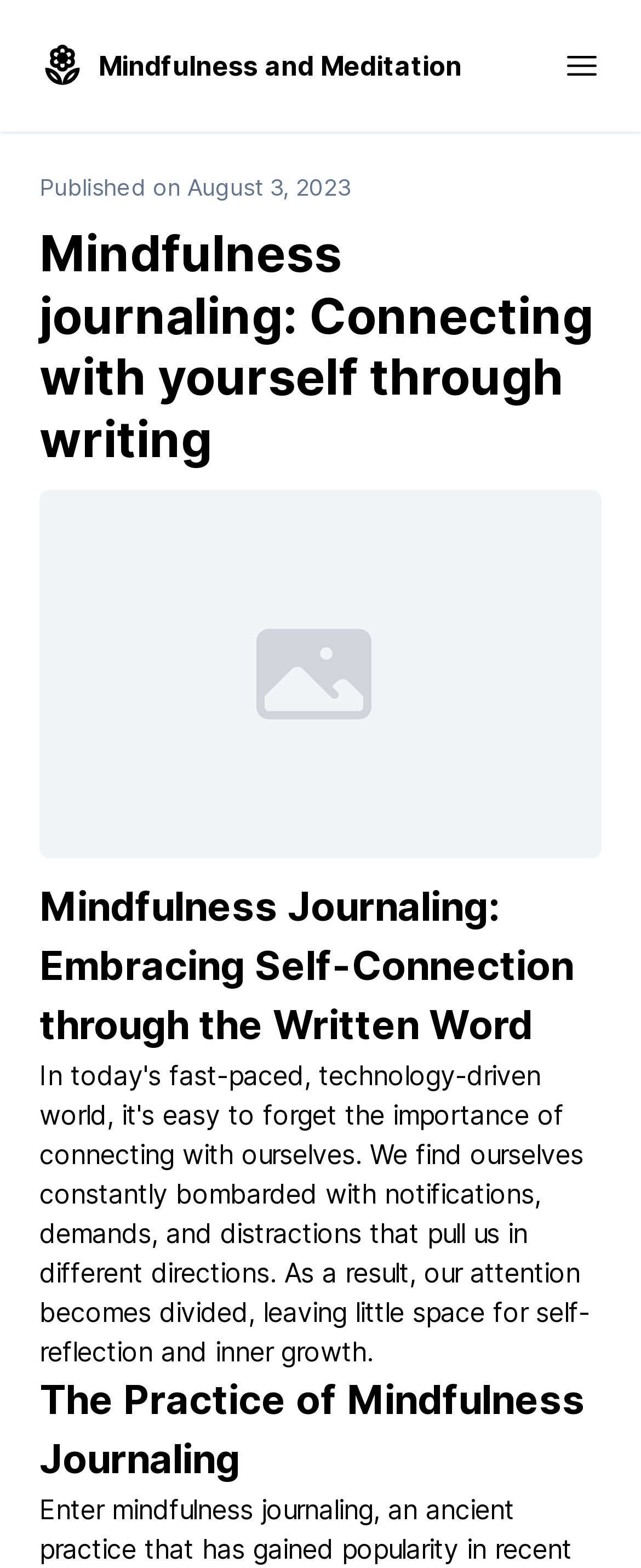Extract the primary header of the webpage and generate its text.

Mindfulness journaling: Connecting with yourself through writing